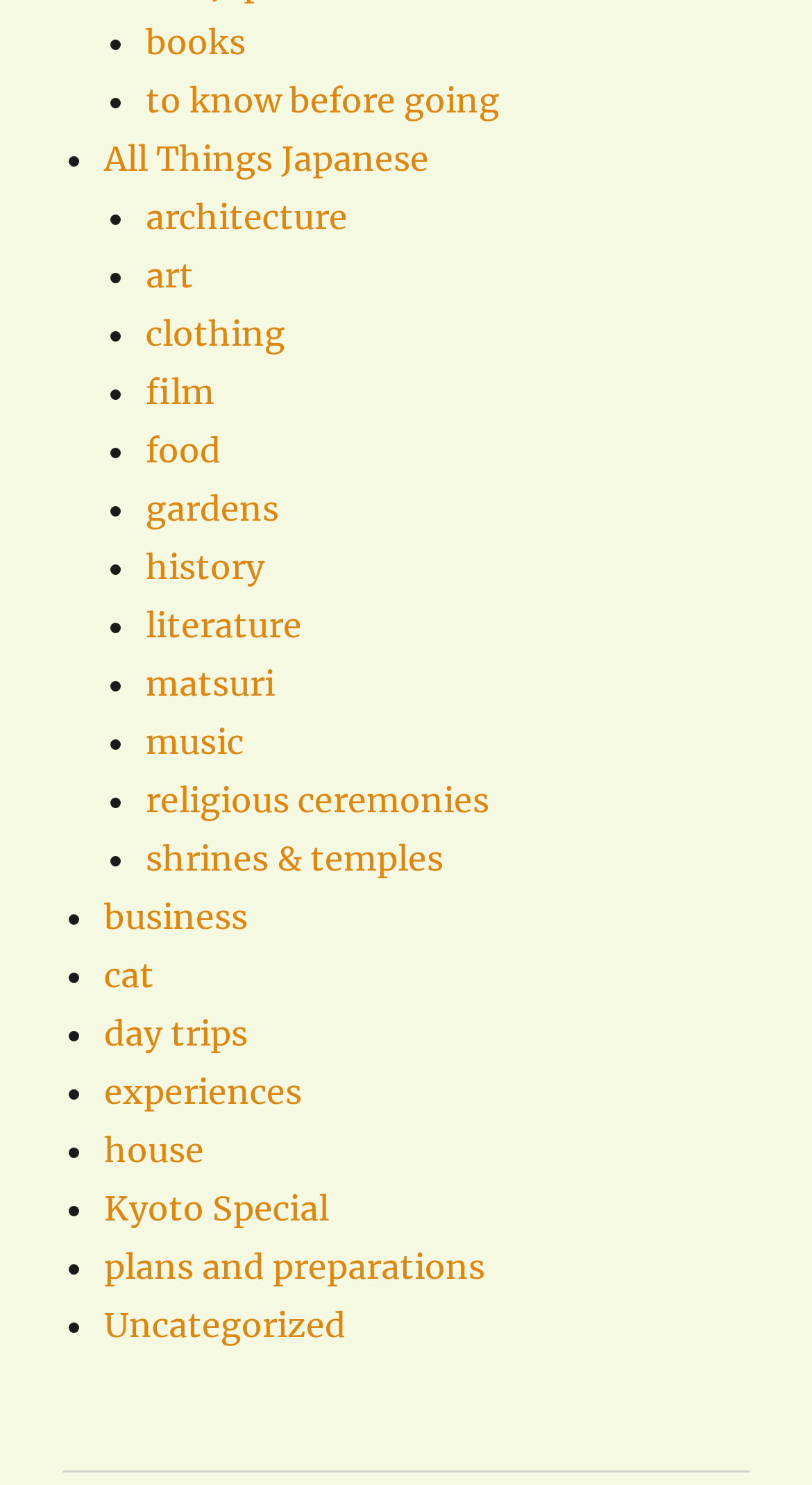Please identify the bounding box coordinates of the area I need to click to accomplish the following instruction: "discover Kyoto Special".

[0.128, 0.799, 0.405, 0.828]